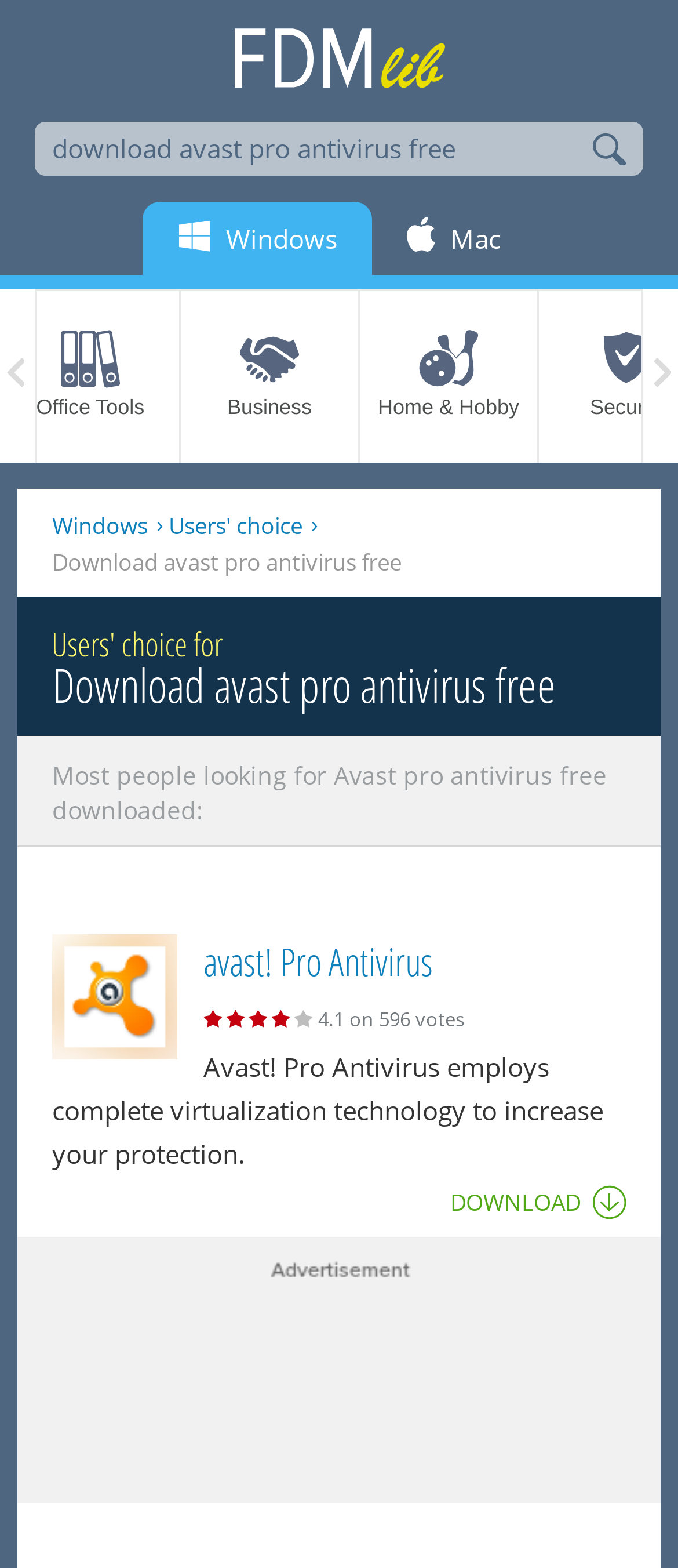Pinpoint the bounding box coordinates of the clickable area necessary to execute the following instruction: "Search for software". The coordinates should be given as four float numbers between 0 and 1, namely [left, top, right, bottom].

[0.051, 0.078, 0.949, 0.112]